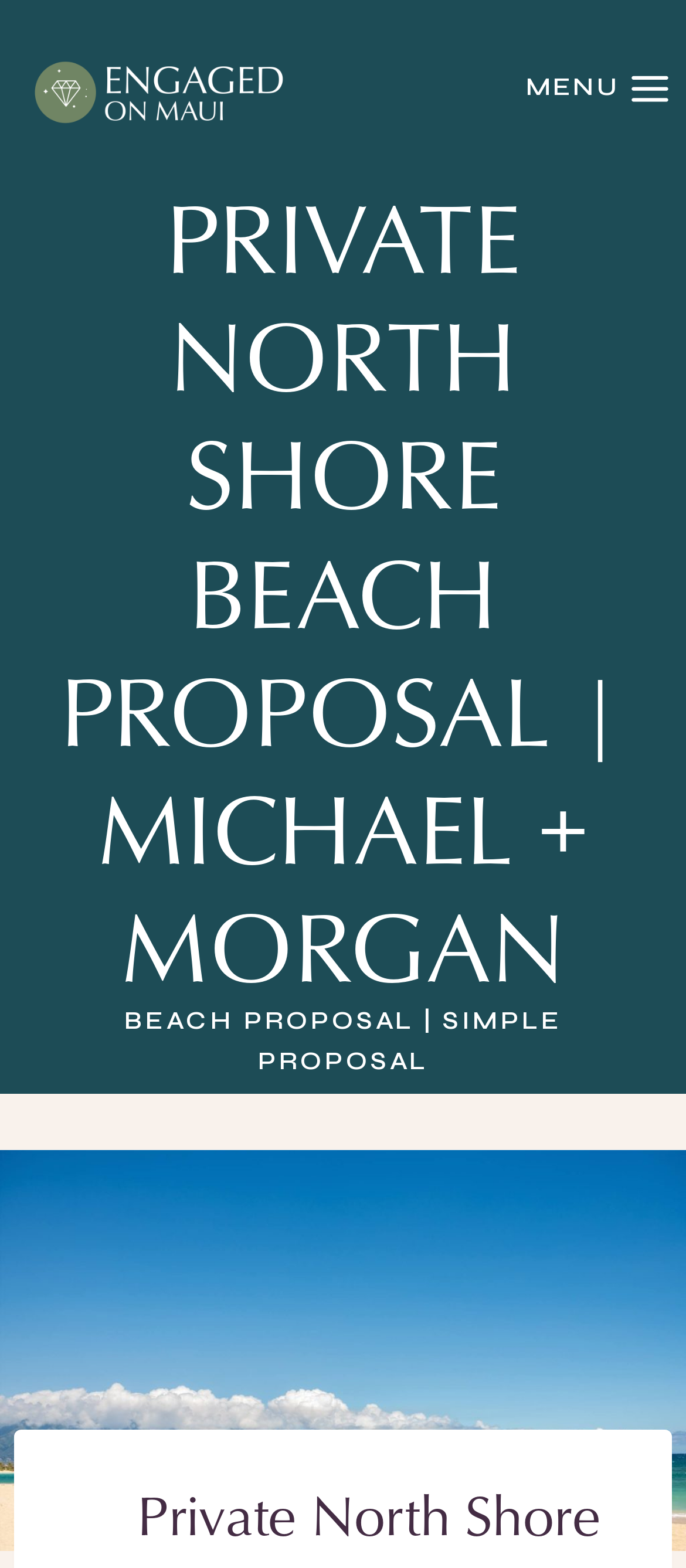Generate the main heading text from the webpage.

PRIVATE NORTH SHORE BEACH PROPOSAL | MICHAEL + MORGAN